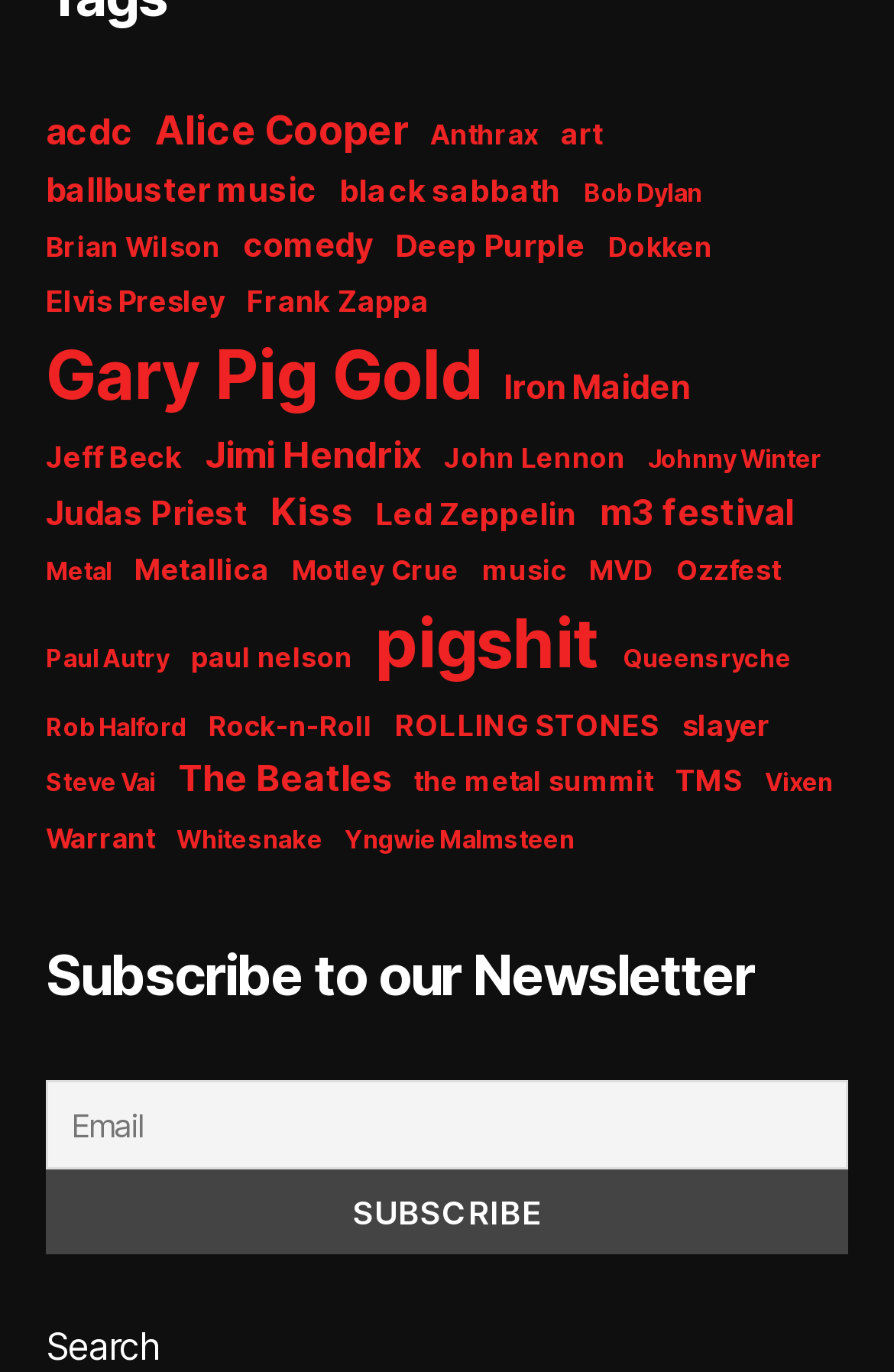Please give a succinct answer using a single word or phrase:
What is the last link on the webpage?

Search